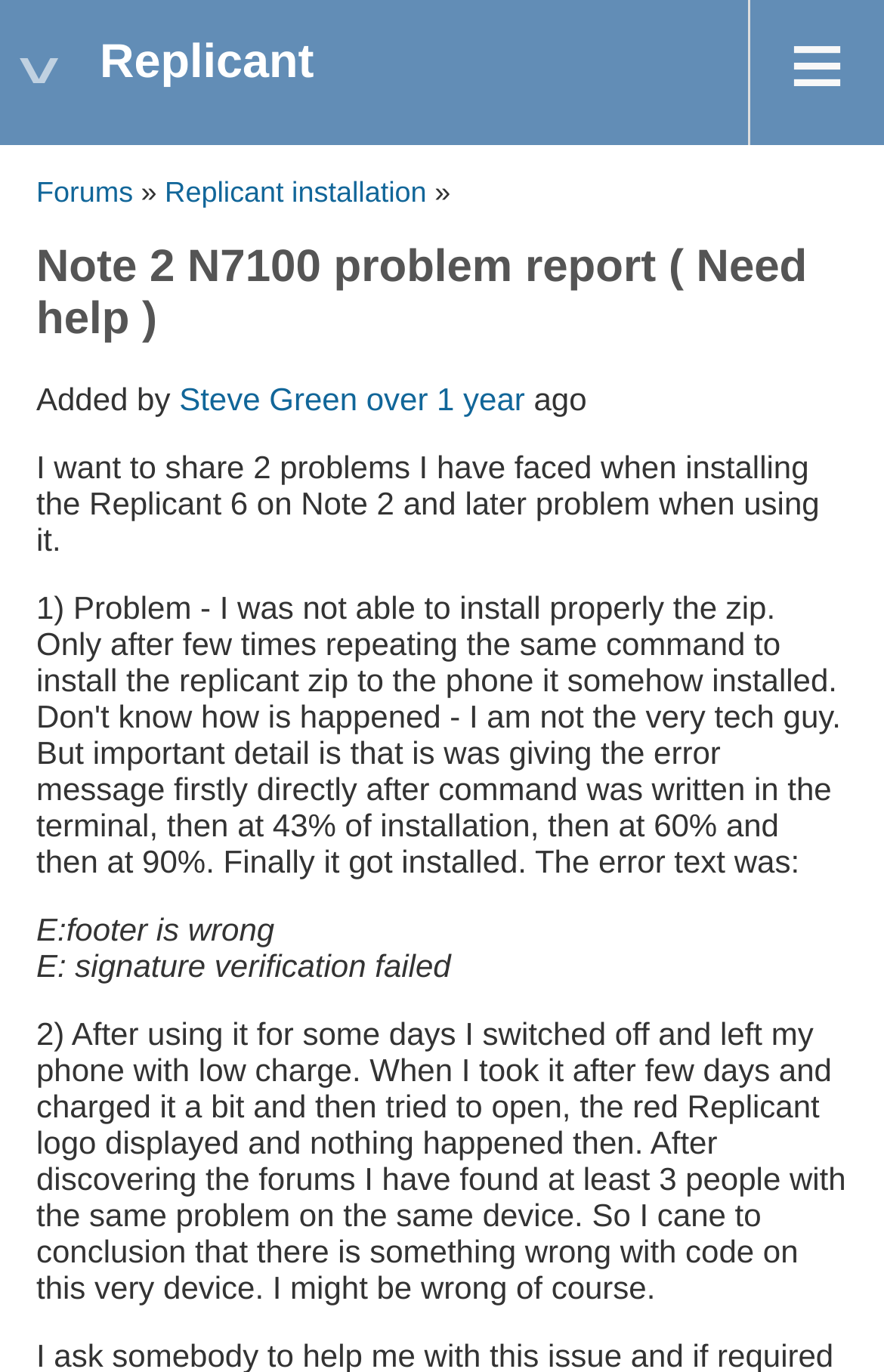What is the problem reported by the user?
Please give a detailed and elaborate answer to the question based on the image.

I found the answer by reading the text 'I want to share 2 problems I have faced when installing the Replicant 6 on Note 2 and later problem when using it.' which describes the problem reported by the user.